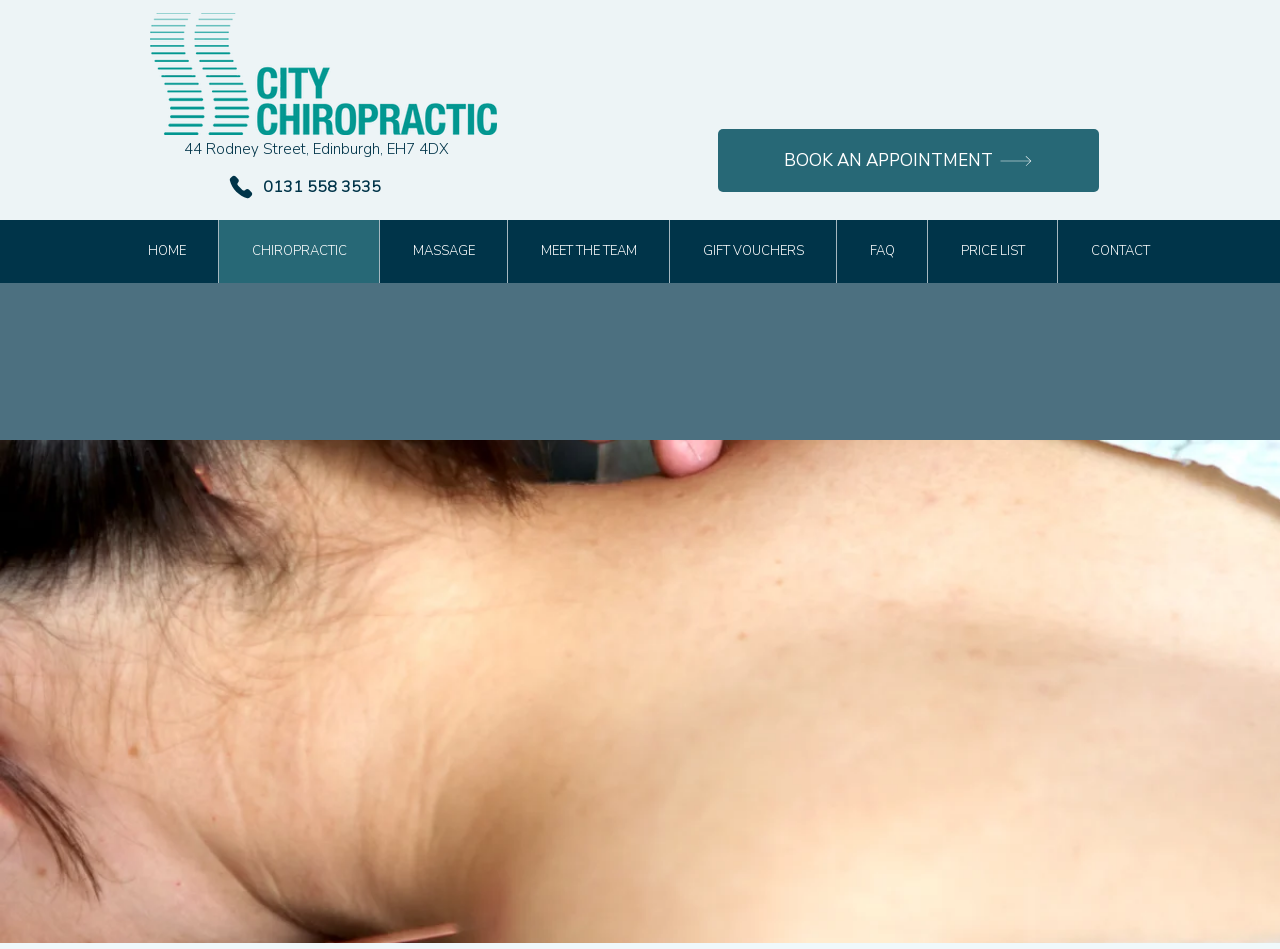What is the address of City Chiropractic?
We need a detailed and exhaustive answer to the question. Please elaborate.

I found the address by looking at the heading element with the text '44 Rodney Street, Edinburgh, EH7 4DX' which is located at the top of the webpage, below the logo.